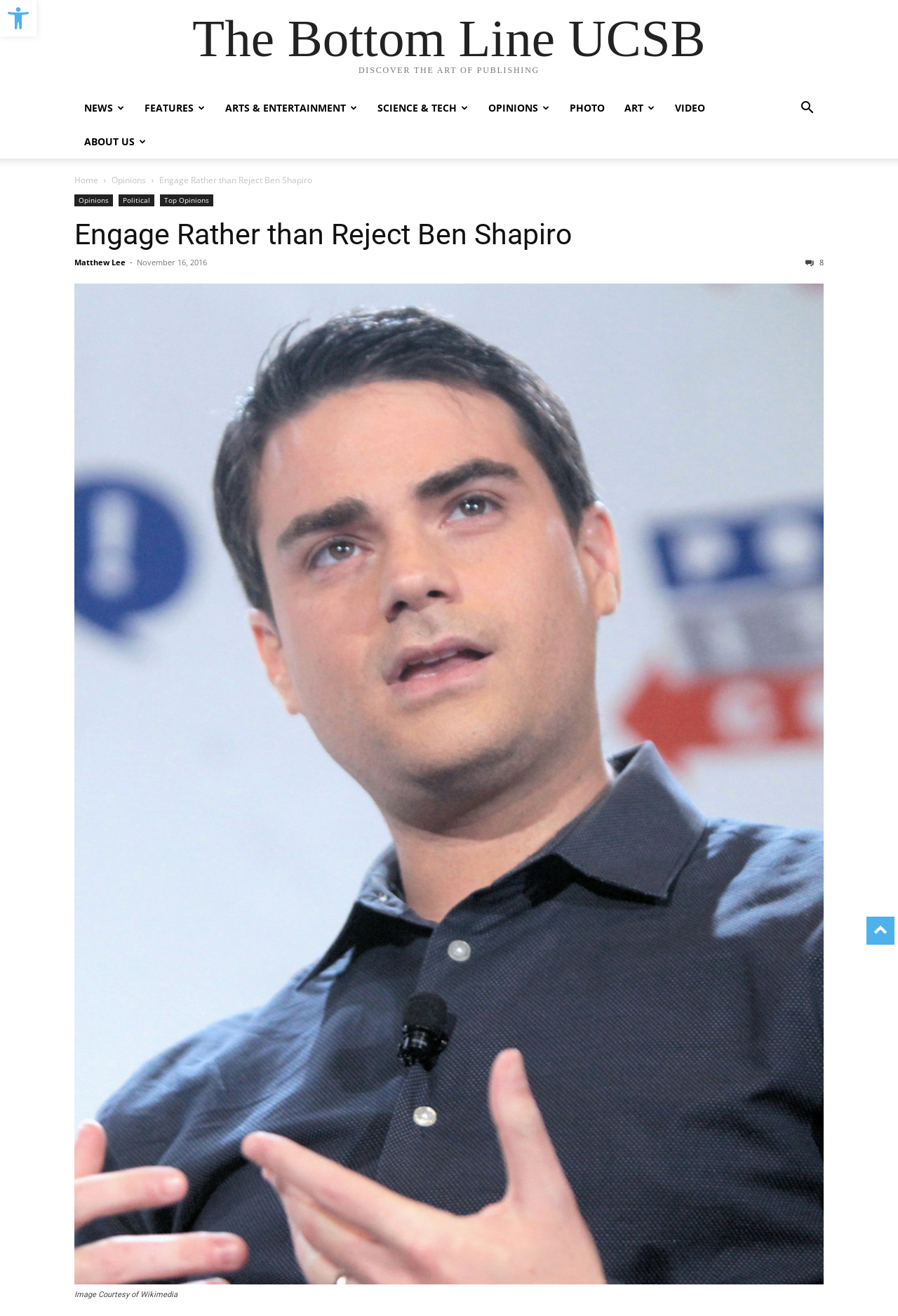What is the date of the article?
Deliver a detailed and extensive answer to the question.

I found the date of the article by looking at the article's metadata, where it says 'November 16, 2016' as the publication date.